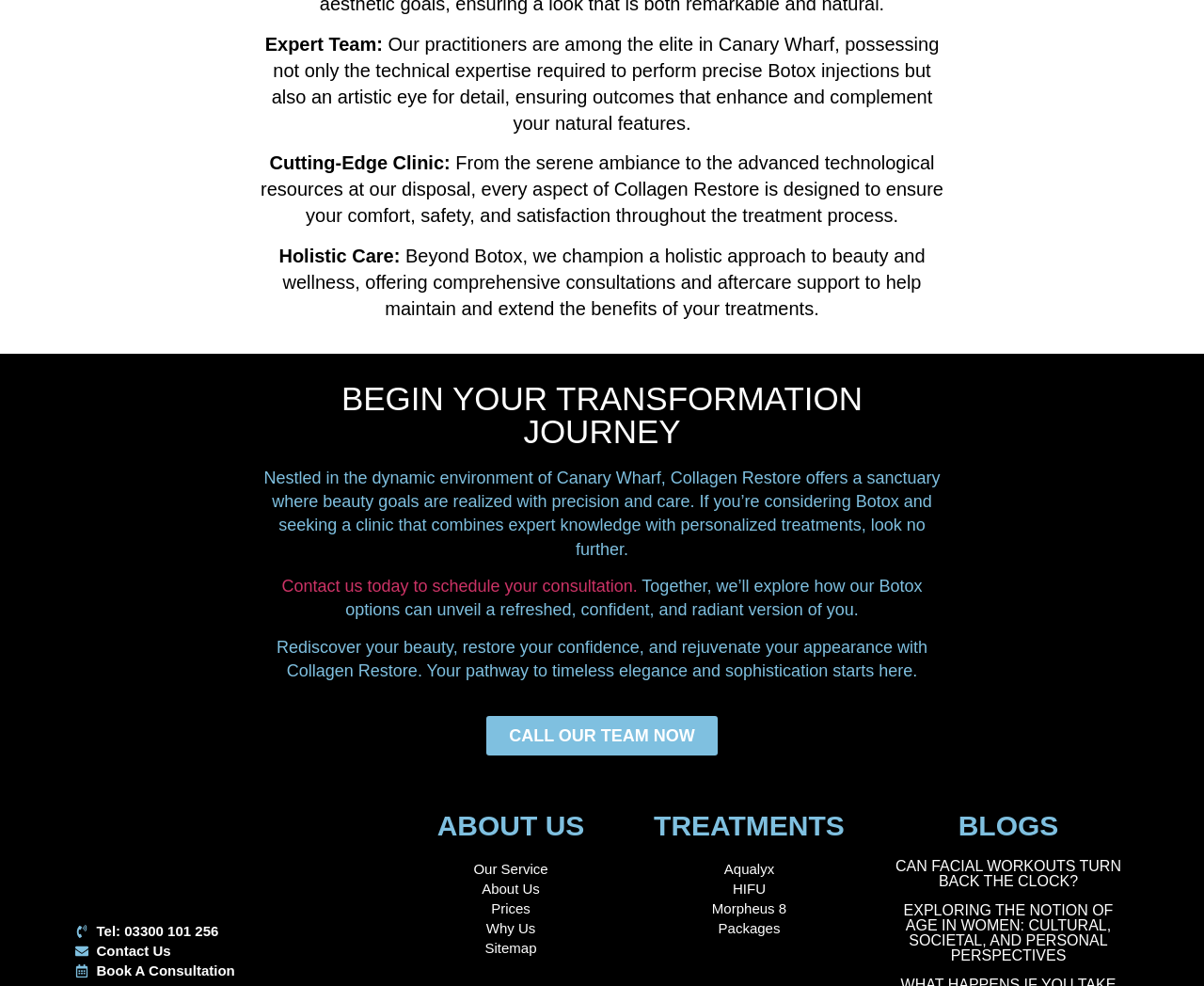Identify the bounding box coordinates of the area that should be clicked in order to complete the given instruction: "Learn about our services". The bounding box coordinates should be four float numbers between 0 and 1, i.e., [left, top, right, bottom].

[0.341, 0.871, 0.507, 0.891]